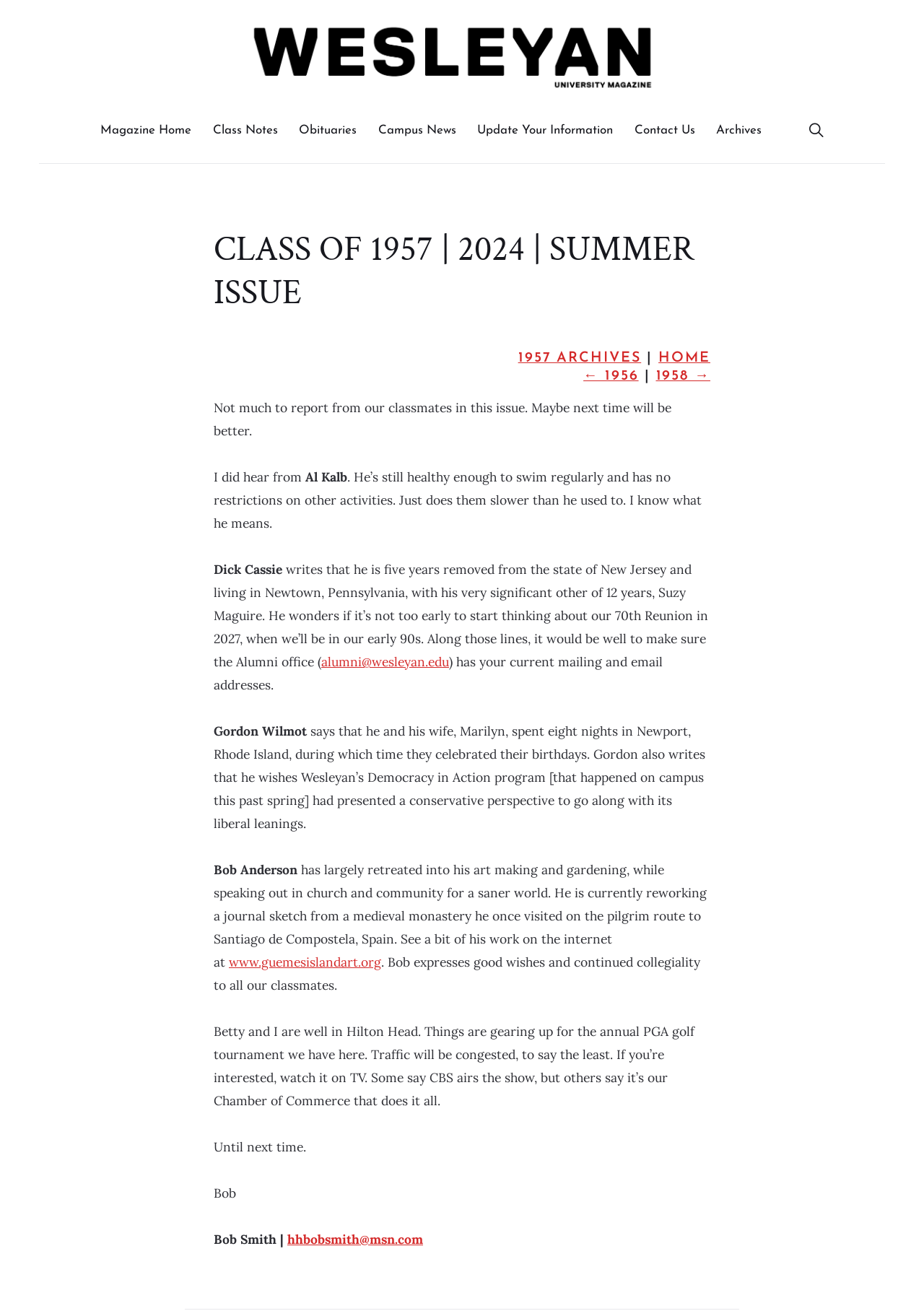Predict the bounding box coordinates for the UI element described as: "parent_node: WESLEYAN MAGAZINE CLASSNOTES". The coordinates should be four float numbers between 0 and 1, presented as [left, top, right, bottom].

[0.266, 0.011, 0.715, 0.075]